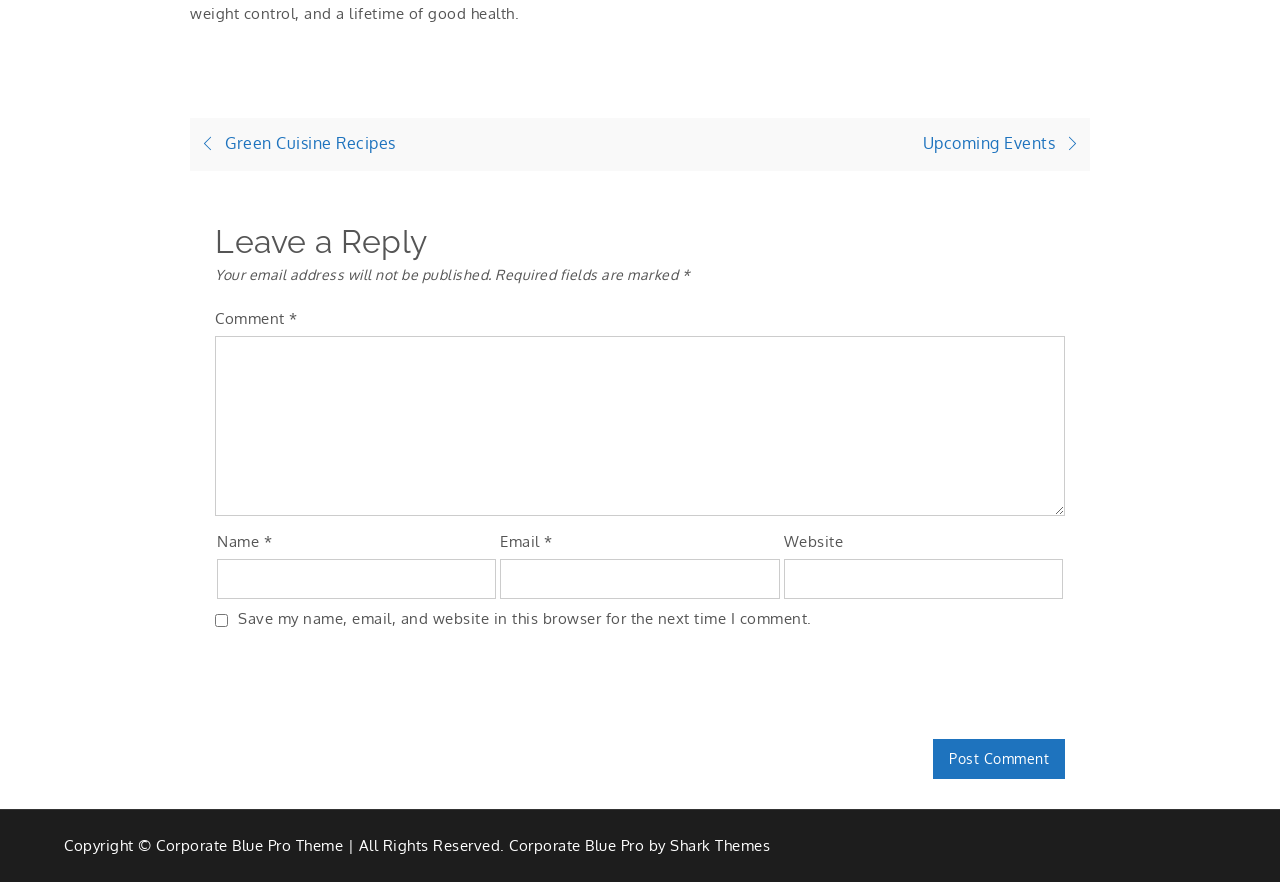Determine the bounding box coordinates for the clickable element required to fulfill the instruction: "Click the 'About' link". Provide the coordinates as four float numbers between 0 and 1, i.e., [left, top, right, bottom].

None